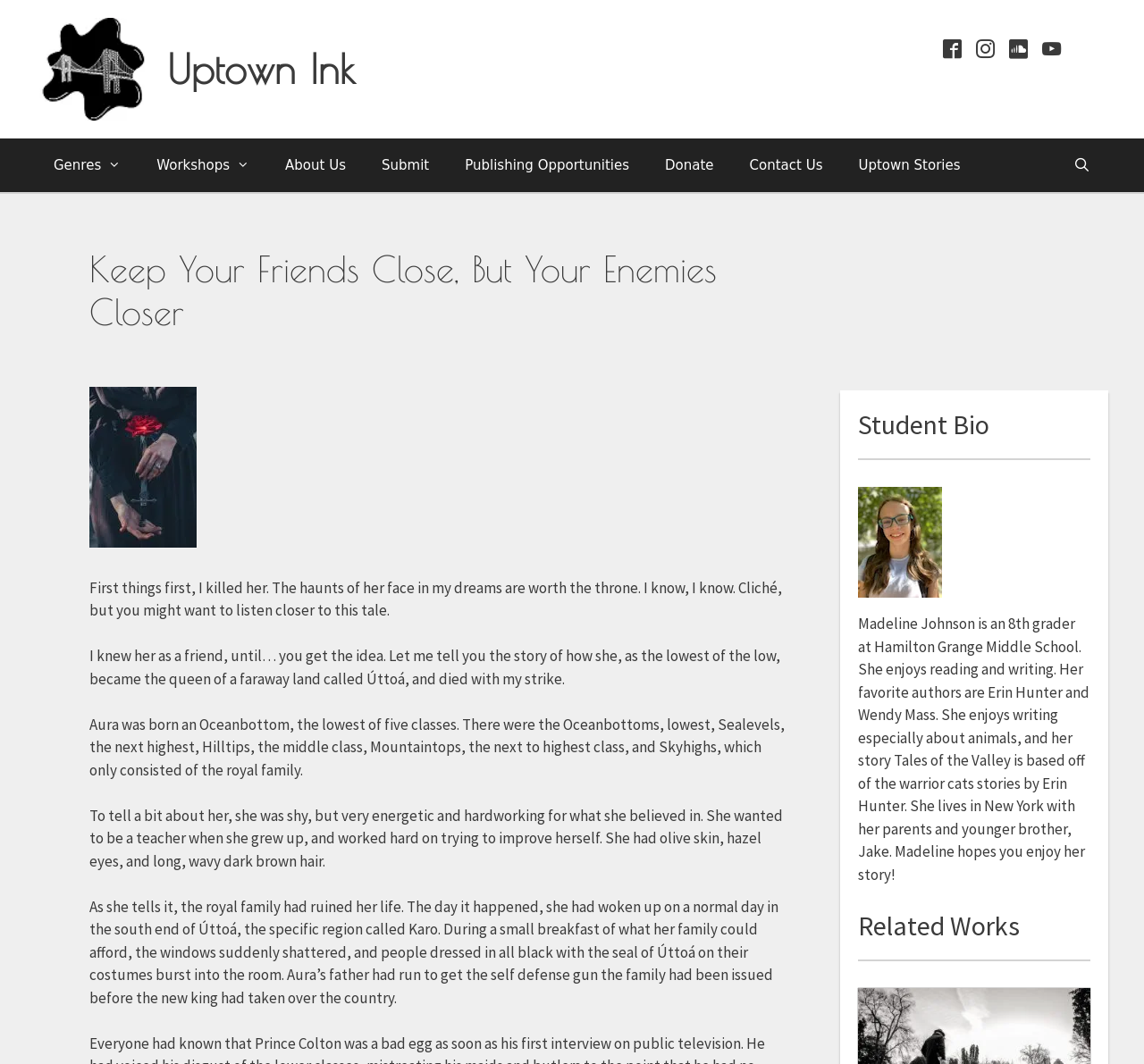Find the bounding box coordinates for the HTML element described in this sentence: "Home". Provide the coordinates as four float numbers between 0 and 1, in the format [left, top, right, bottom].

None